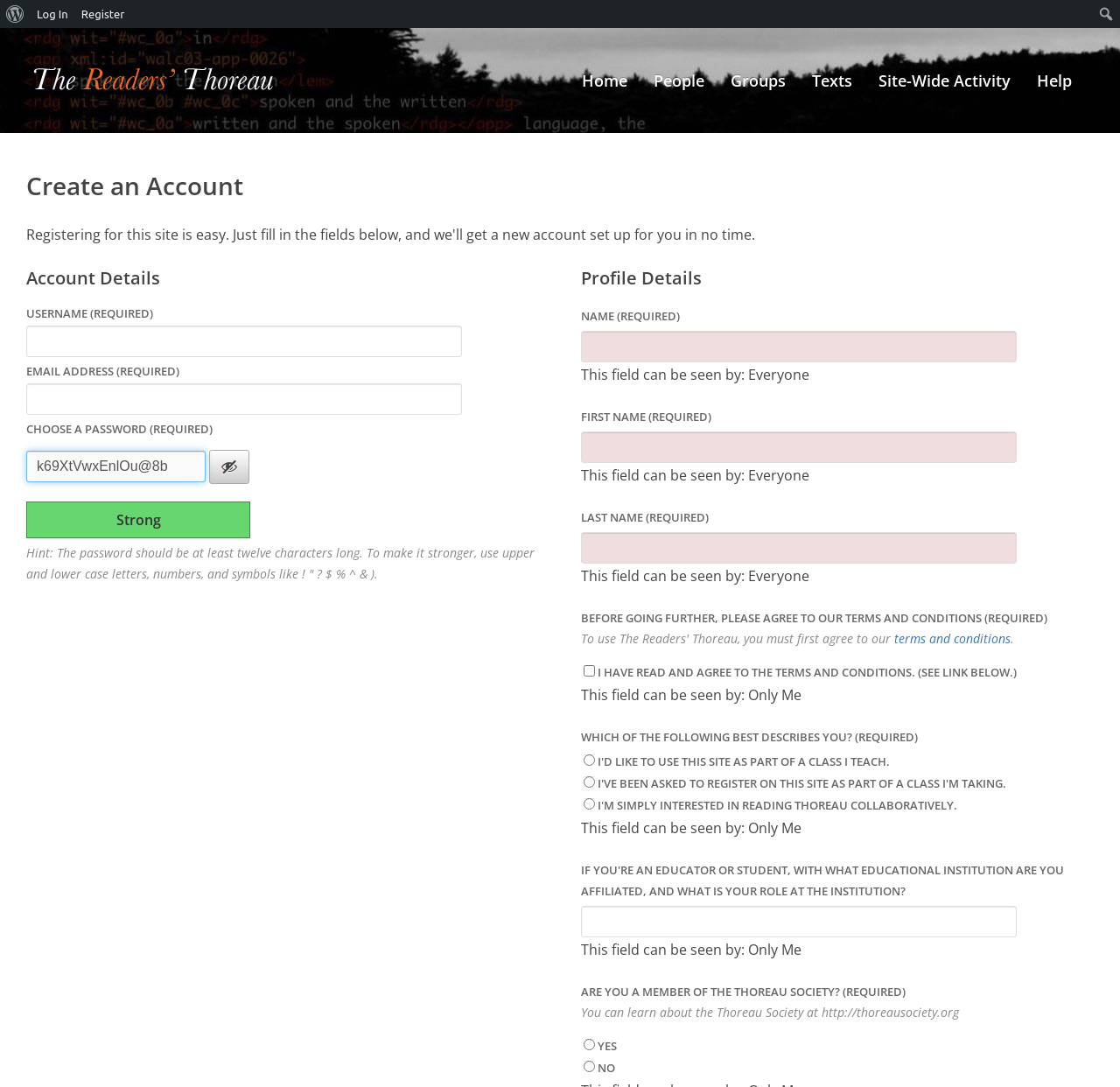What is the purpose of this webpage?
Could you answer the question in a detailed manner, providing as much information as possible?

Based on the webpage content, it appears that the purpose of this webpage is to create an account on The Readers' Thoreau platform, as indicated by the heading 'Create an Account' and the various form fields for entering account details.